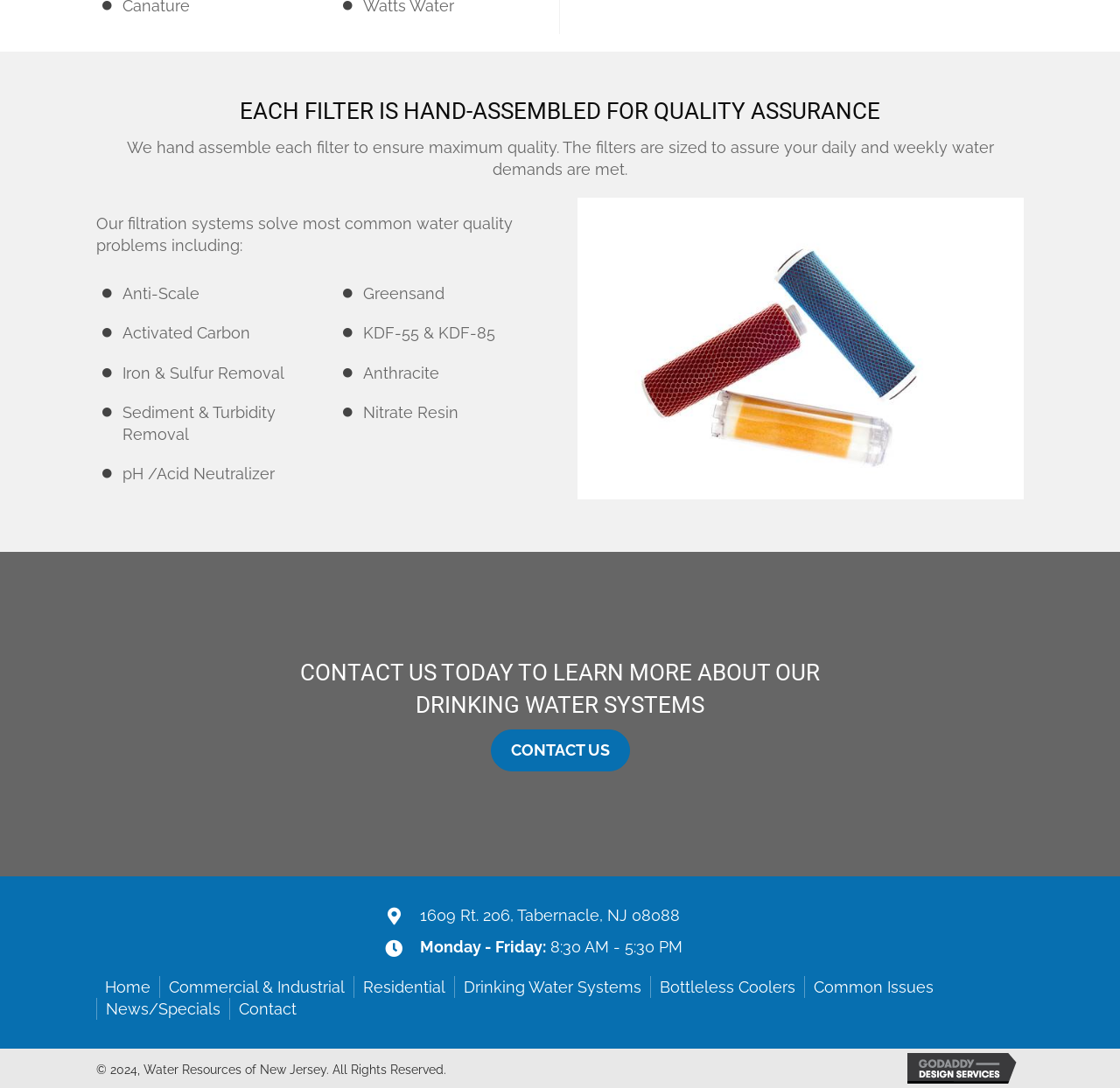Based on the image, provide a detailed and complete answer to the question: 
How many types of water quality problems do the filtration systems solve?

The filtration systems solve 6 types of water quality problems, which are listed as 'Anti-Scale', 'Activated Carbon', 'Iron & Sulfur Removal', 'Sediment & Turbidity Removal', 'pH /Acid Neutralizer', and 'Greensand'.